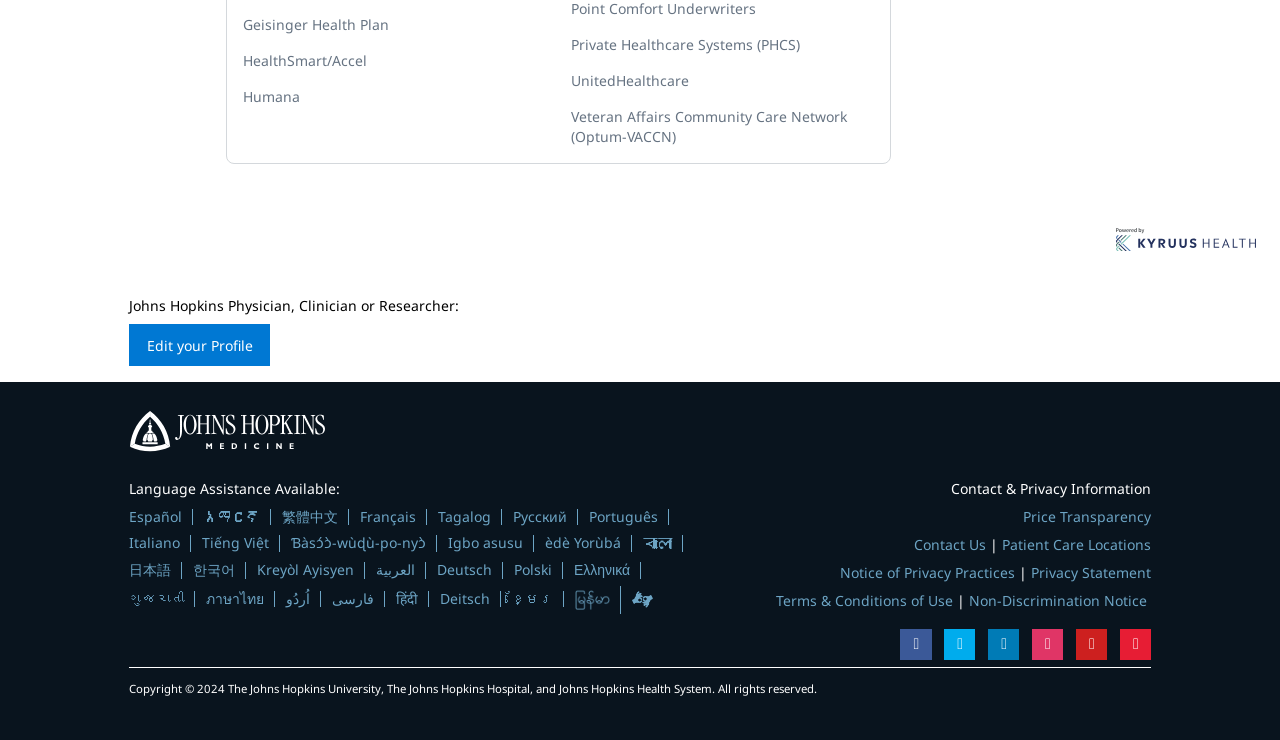Identify the bounding box coordinates of the region that needs to be clicked to carry out this instruction: "Contact Us". Provide these coordinates as four float numbers ranging from 0 to 1, i.e., [left, top, right, bottom].

[0.714, 0.721, 0.77, 0.749]